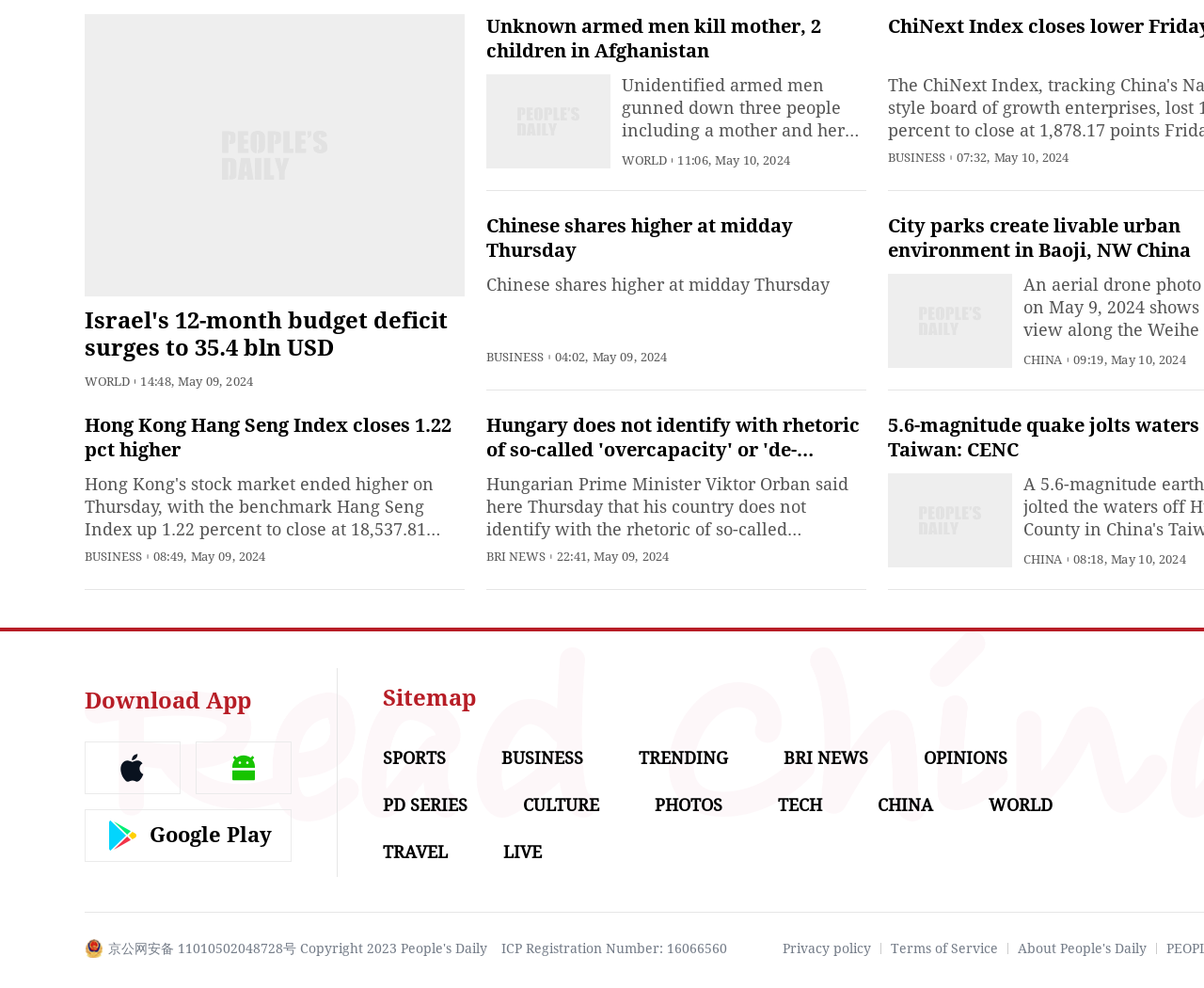What are the categories of news on the webpage?
Answer the question with just one word or phrase using the image.

WORLD, BUSINESS, BRI NEWS, CHINA, SPORTS, TRENDING, OPINIONS, PD SERIES, CULTURE, PHOTOS, TECH, TRAVEL, LIVE